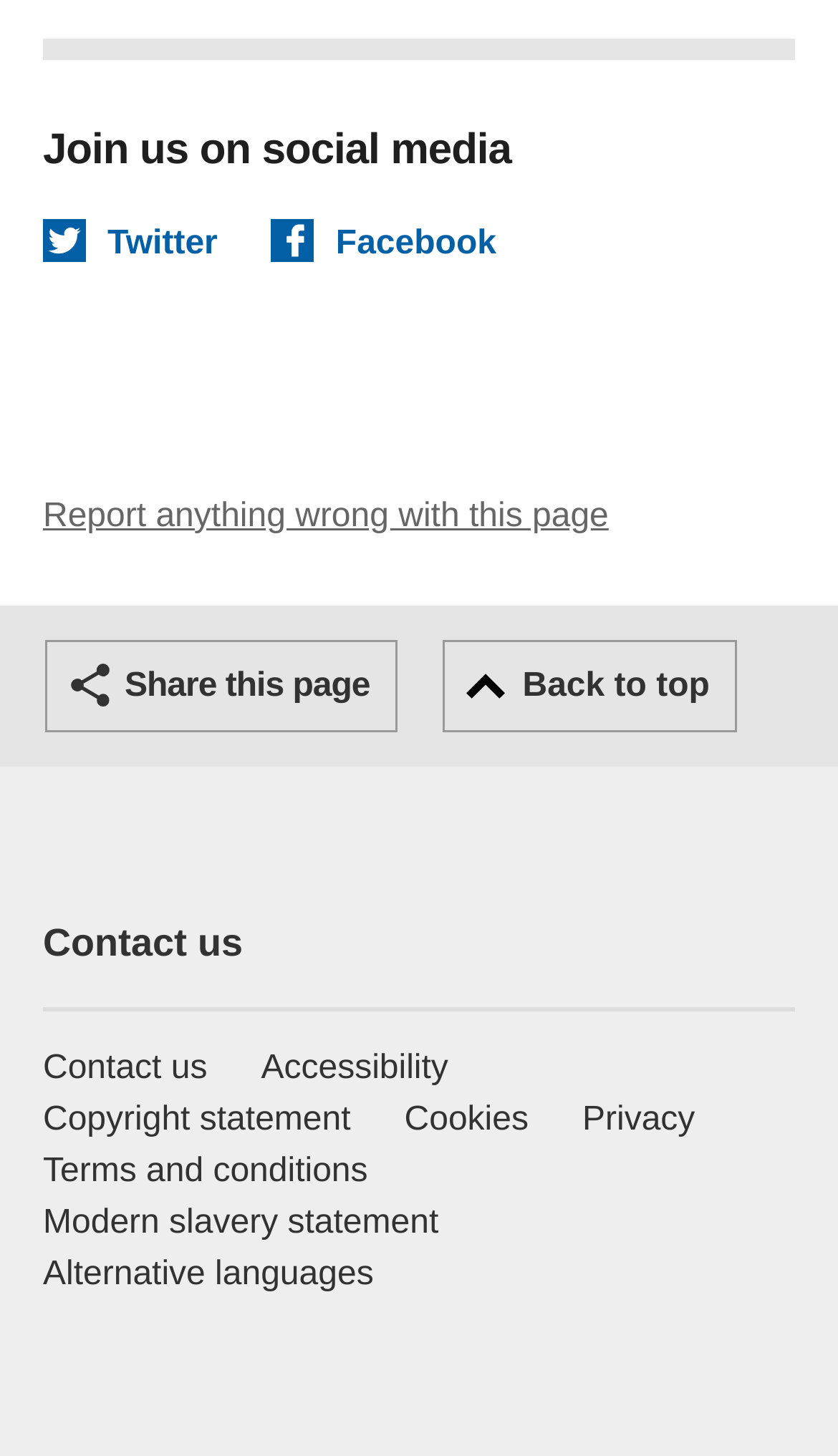Identify the bounding box coordinates of the region that needs to be clicked to carry out this instruction: "Report anything wrong with this page". Provide these coordinates as four float numbers ranging from 0 to 1, i.e., [left, top, right, bottom].

[0.051, 0.342, 0.726, 0.367]